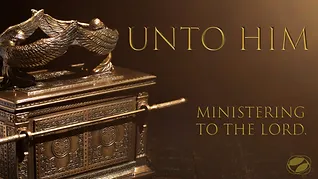Utilize the details in the image to thoroughly answer the following question: What does the background of the image convey?

The background of the image is elegantly illuminated, highlighting the text 'UNTO HIM', which conveys a deep spiritual significance, evoking a sense of worship and connection, drawing the viewer into a contemplative reflection on their faith and relationship with the divine.